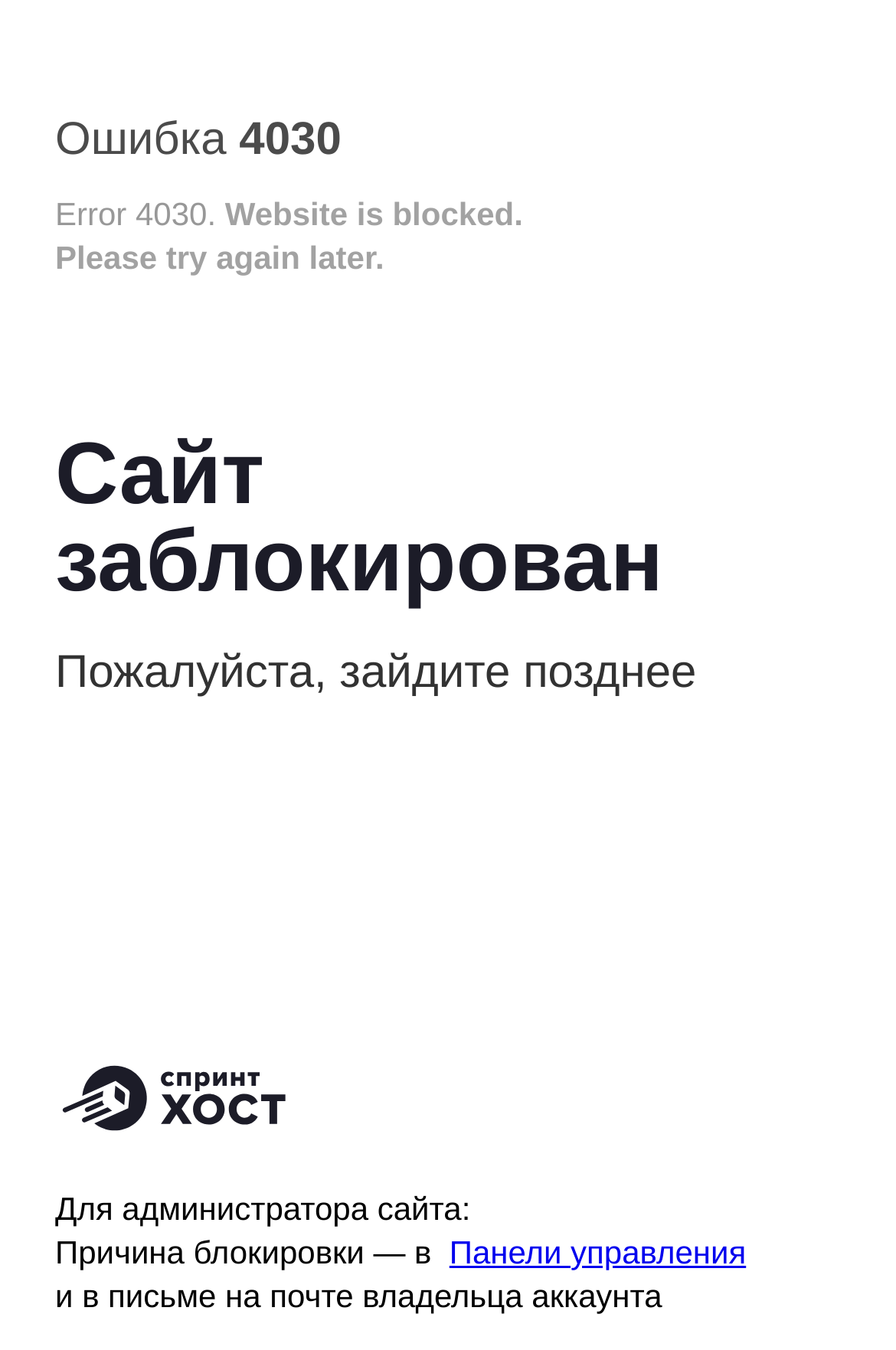Write a detailed summary of the webpage, including text, images, and layout.

The webpage displays an error message "Error 4030" at the top, which is centered horizontally and takes up about a quarter of the screen's width. Below the error message, there is a brief explanation "Website is blocked. Please try again later." that spans about half of the screen's width. 

Underneath the explanation, there is a heading "Сайт заблокирован" (which translates to "The site is blocked" in English) that stretches across the entire screen's width. 

Further down, there is a sentence "Пожалуйста, зайдите позднее" (which translates to "Please come back later" in English) that occupies about three-quarters of the screen's width.

On the bottom left of the screen, there is a link and an image side by side, with the link taking up about half of the screen's width. The image is relatively small, taking up about a quarter of the screen's width.

Below the link and image, there is a paragraph of text "Для администратора сайта: Причина блокировки — в " (which translates to "For the site administrator: The reason for blocking is" in English) that spans about half of the screen's width. 

Next to the paragraph, there is a link "Панели управления" (which translates to "Control Panels" in English) that takes up about a third of the screen's width. 

Finally, at the very bottom of the screen, there is a sentence "и в письме на почте владельца аккаунта" (which translates to "and in the email to the account owner" in English) that stretches across about three-quarters of the screen's width.